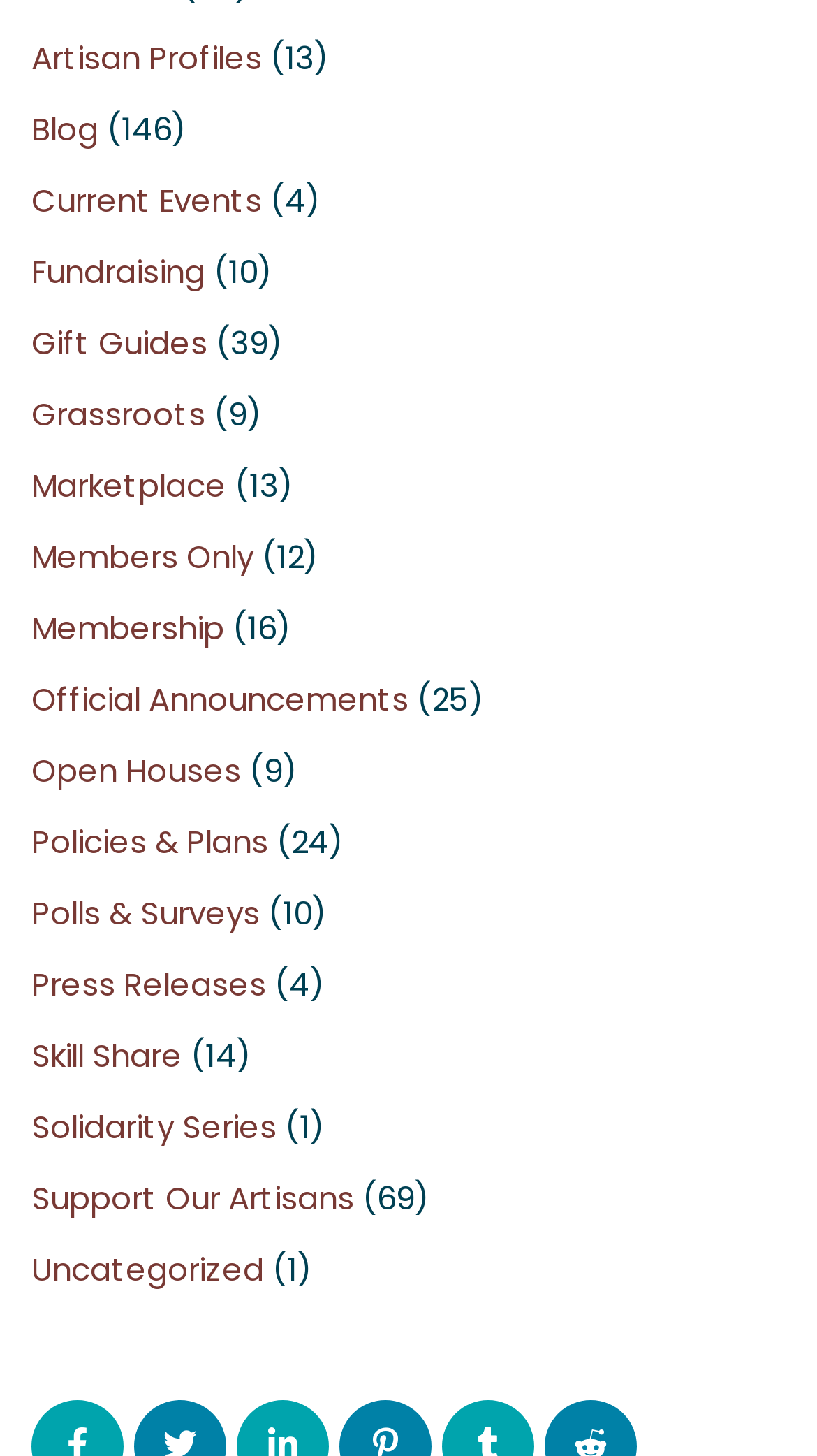Respond with a single word or short phrase to the following question: 
What is the first link on the webpage?

Artisan Profiles